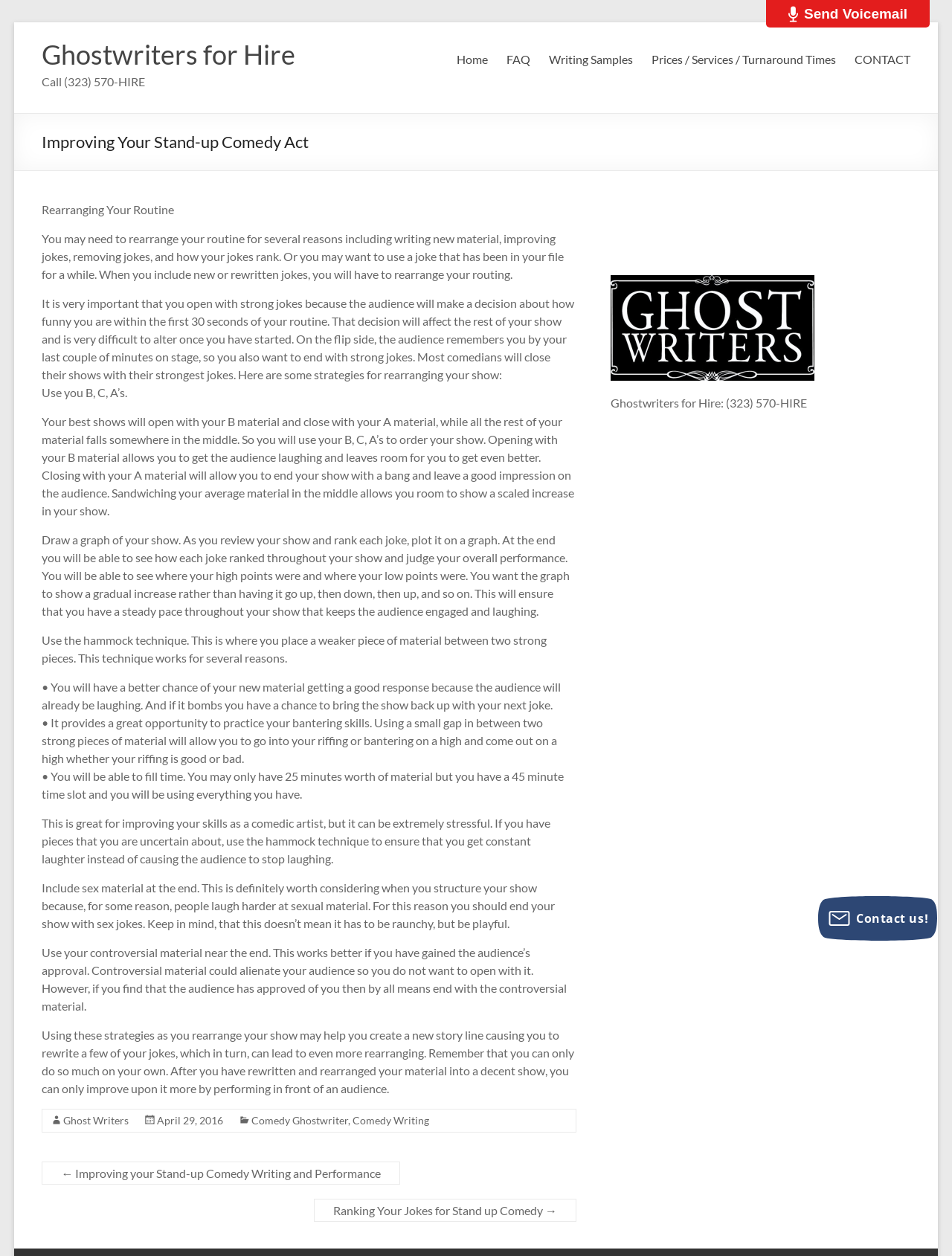Refer to the image and offer a detailed explanation in response to the question: Why should a comedian end their show with sexual material?

According to the webpage, ending a show with sexual material is a good strategy because people tend to laugh harder at it. This doesn't mean the material has to be raunchy, but rather playful.